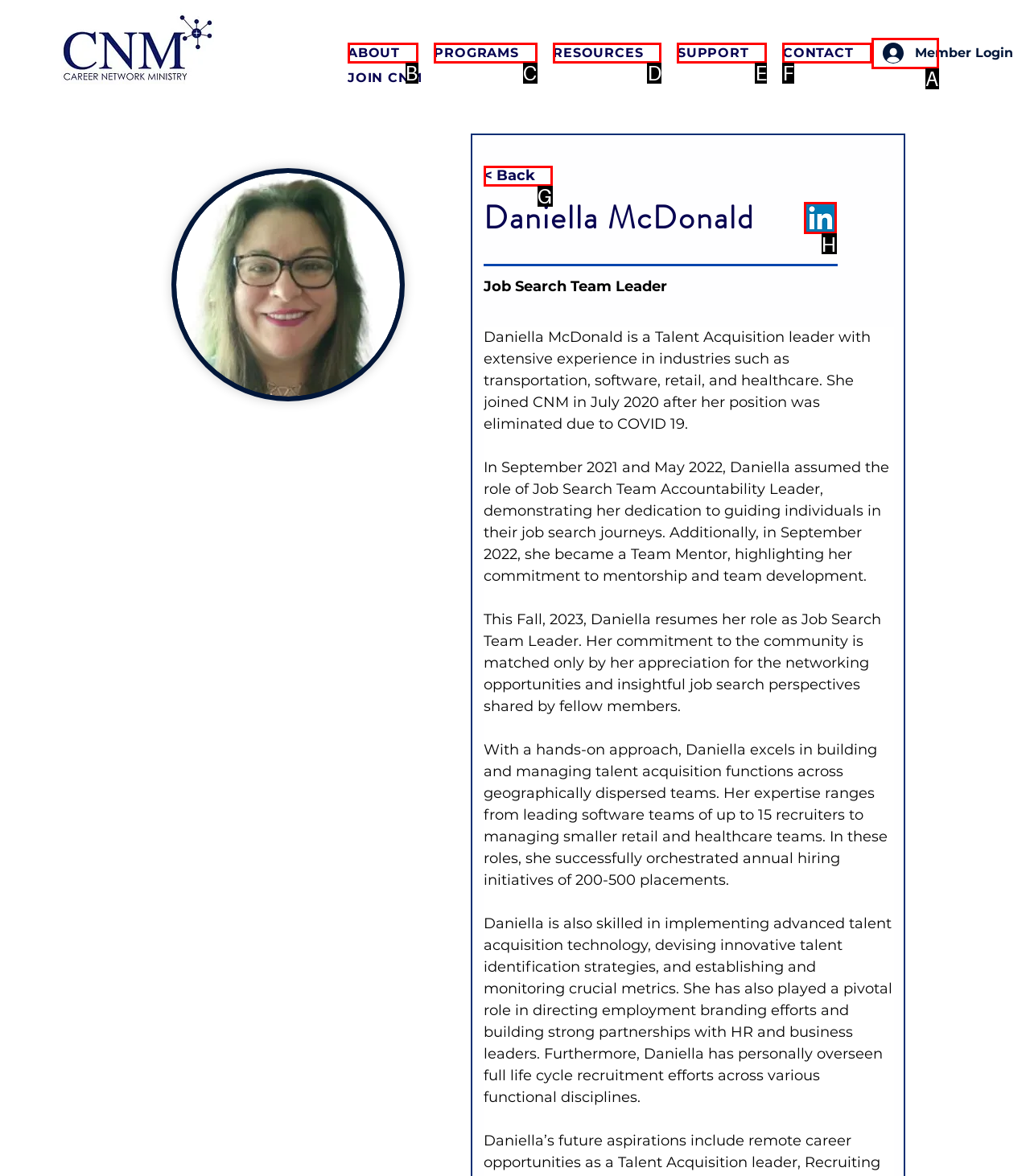Select the proper HTML element to perform the given task: Click the LinkedIn link Answer with the corresponding letter from the provided choices.

H